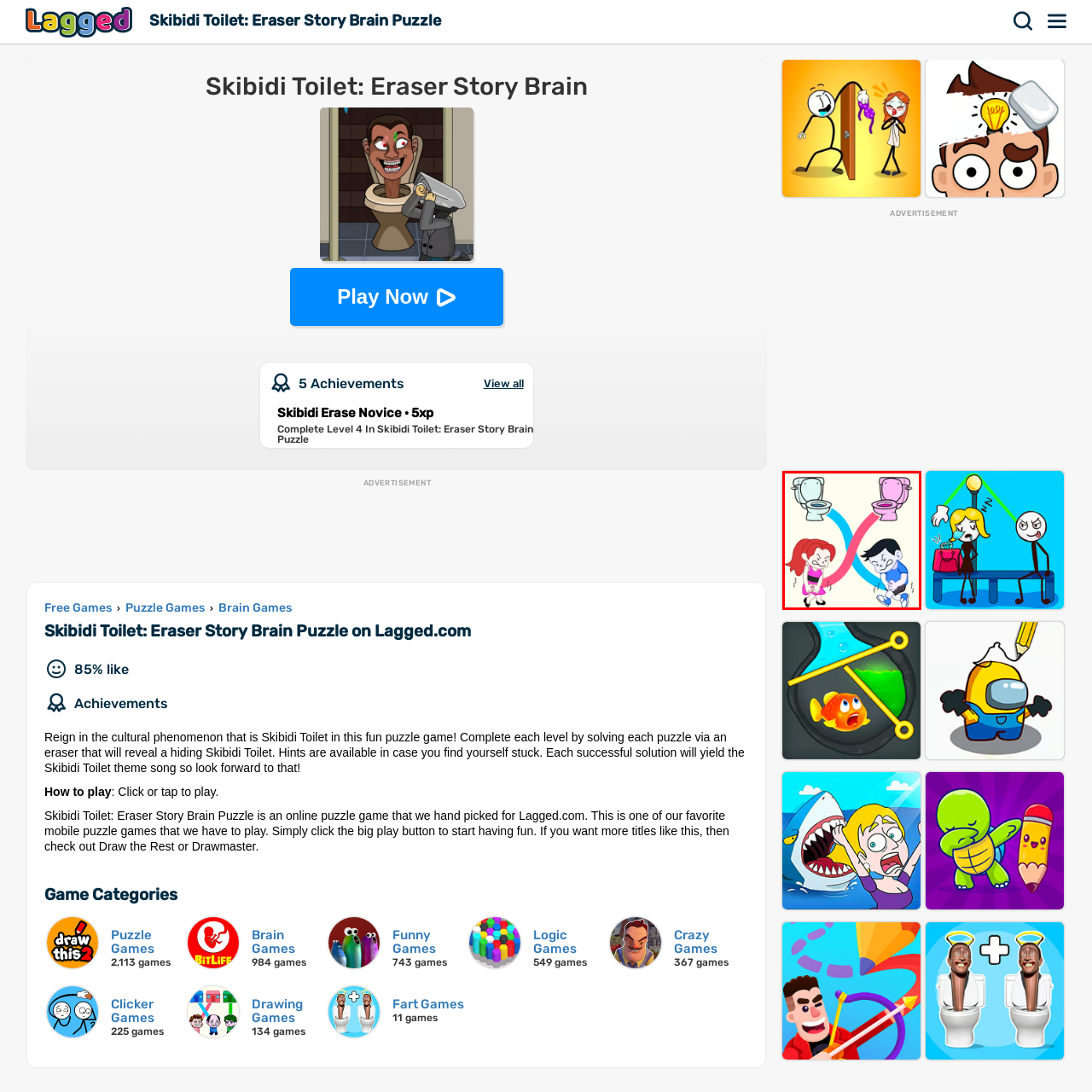Carefully scrutinize the image within the red border and generate a detailed answer to the following query, basing your response on the visual content:
What are the characters clutching in the illustration?

According to the caption, the characters are 'clutching their stomachs in a lighthearted and comedic manner', which suggests that they are holding their stomachs due to the urgency of reaching the toilet.